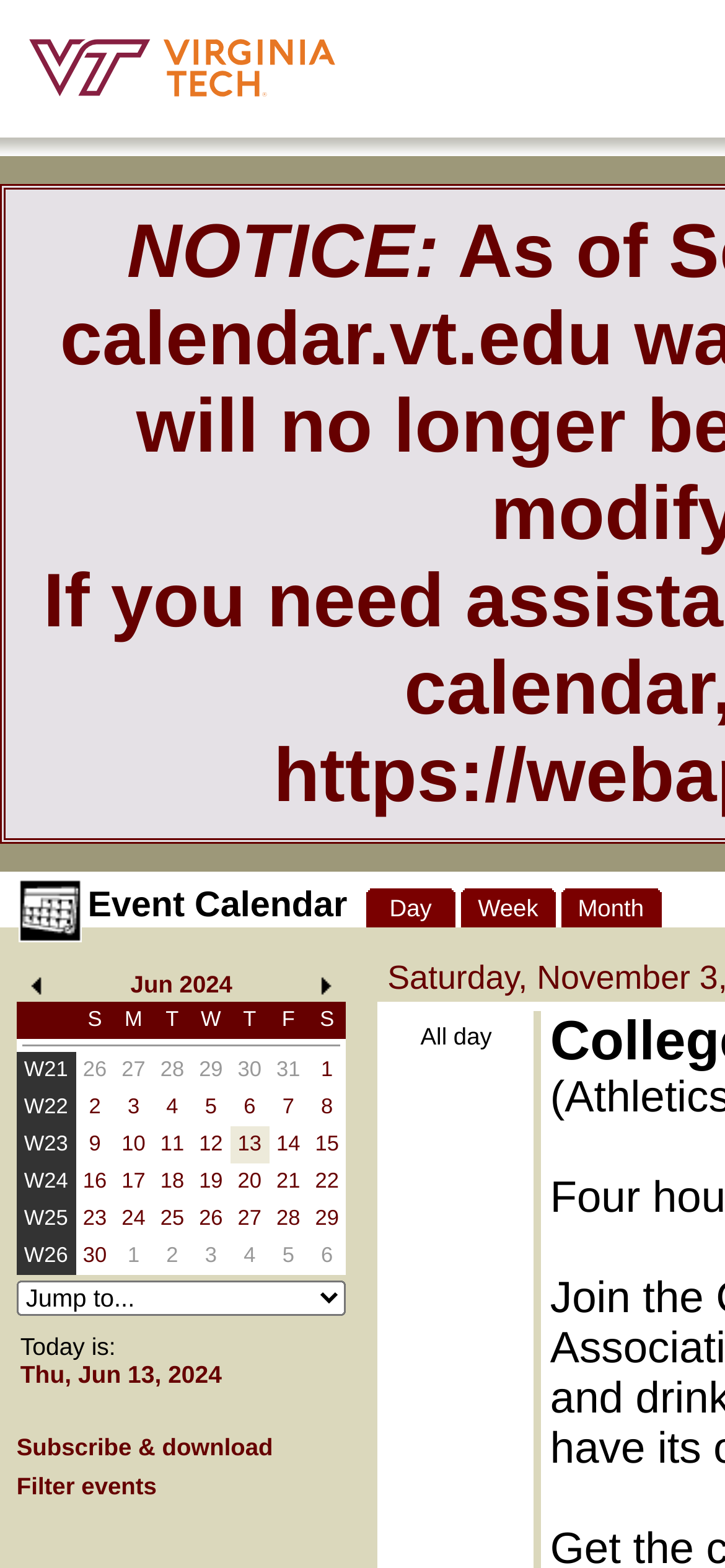Determine the bounding box coordinates for the UI element matching this description: "Day".

[0.537, 0.57, 0.596, 0.588]